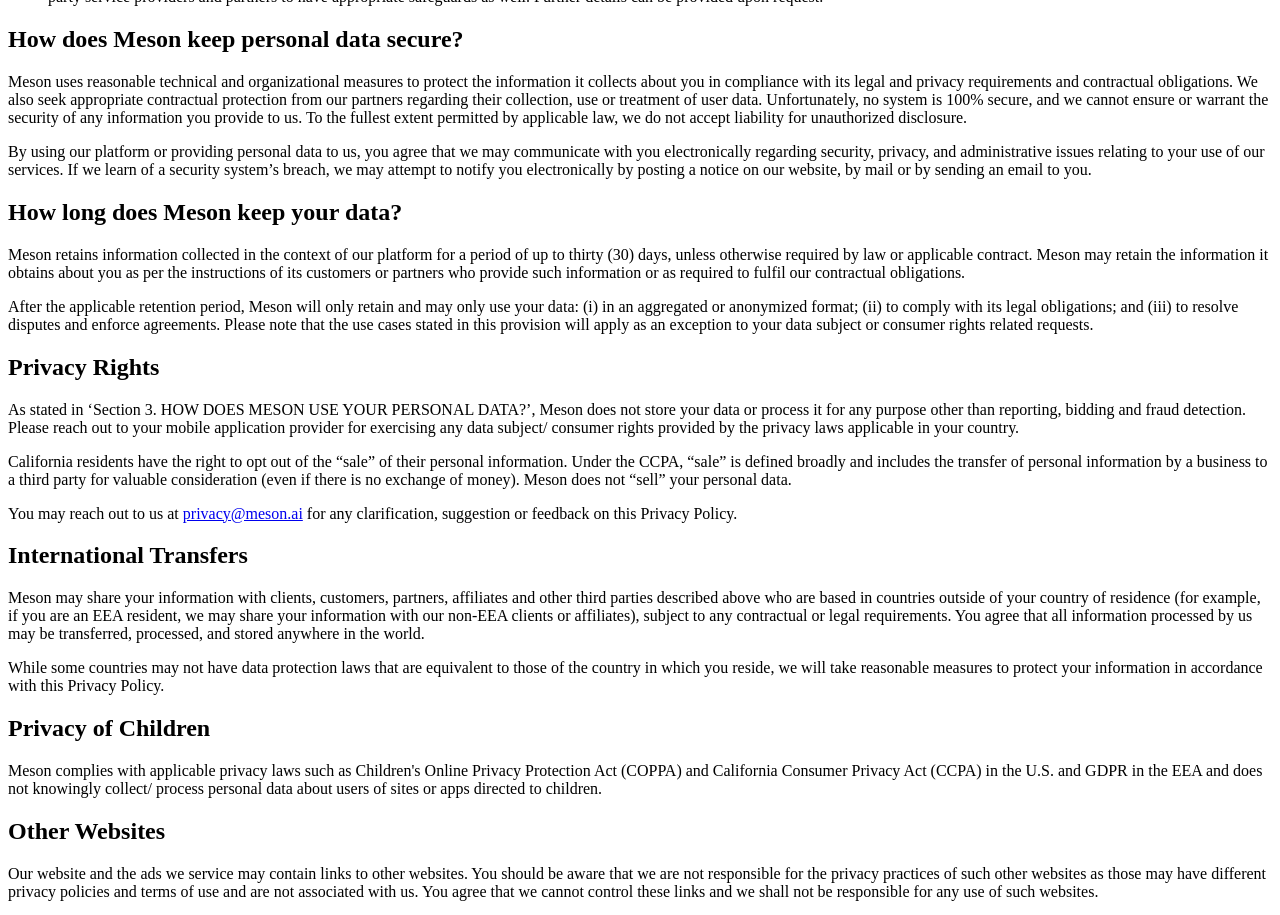Please provide a detailed answer to the question below based on the screenshot: 
Where may Meson share user information?

The webpage states that Meson may share user information with clients, customers, partners, affiliates, and other third parties based in countries outside of the user's country of residence, subject to any contractual or legal requirements.